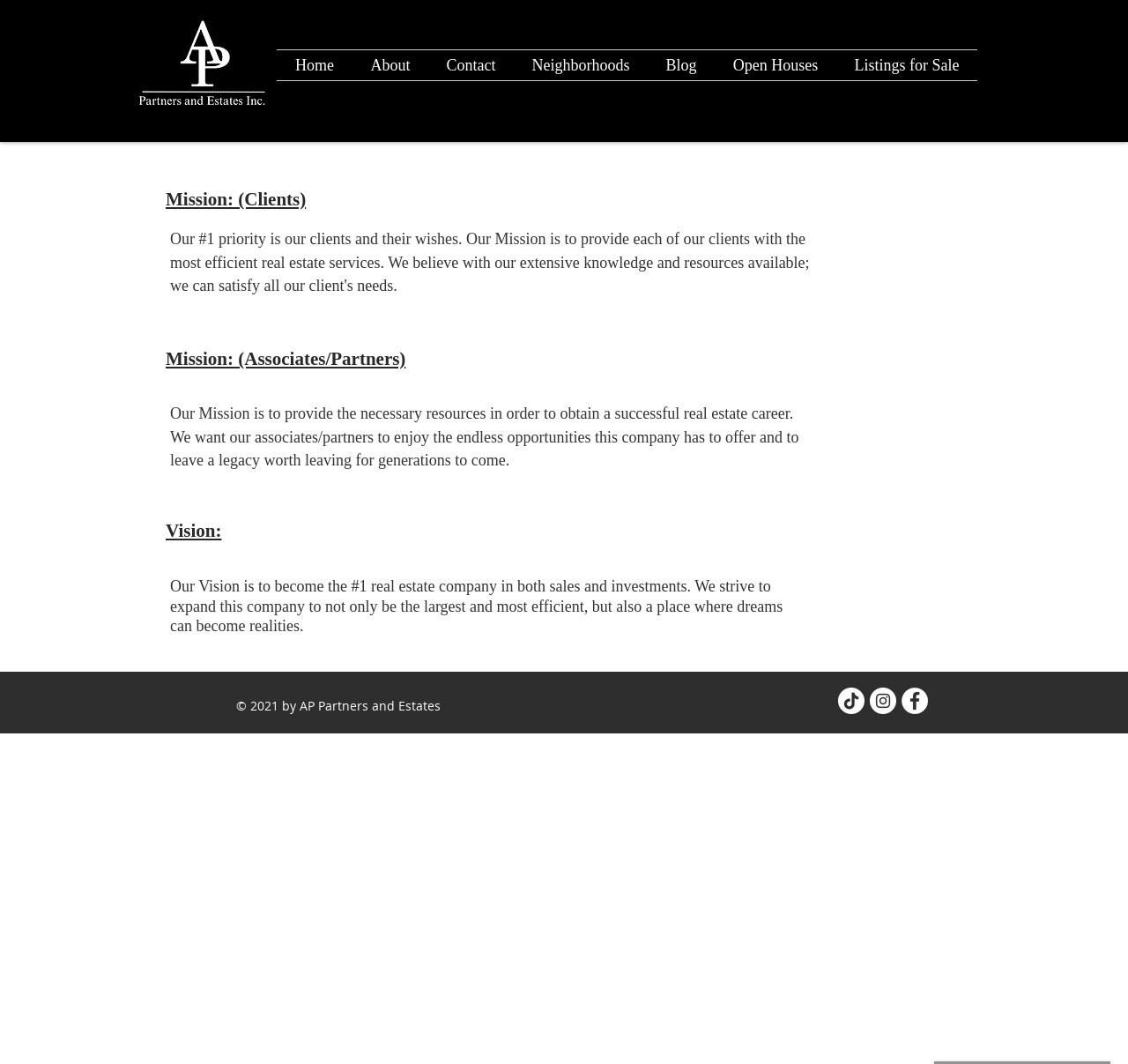Specify the bounding box coordinates of the area to click in order to execute this command: 'Visit the Blog'. The coordinates should consist of four float numbers ranging from 0 to 1, and should be formatted as [left, top, right, bottom].

[0.574, 0.047, 0.634, 0.075]